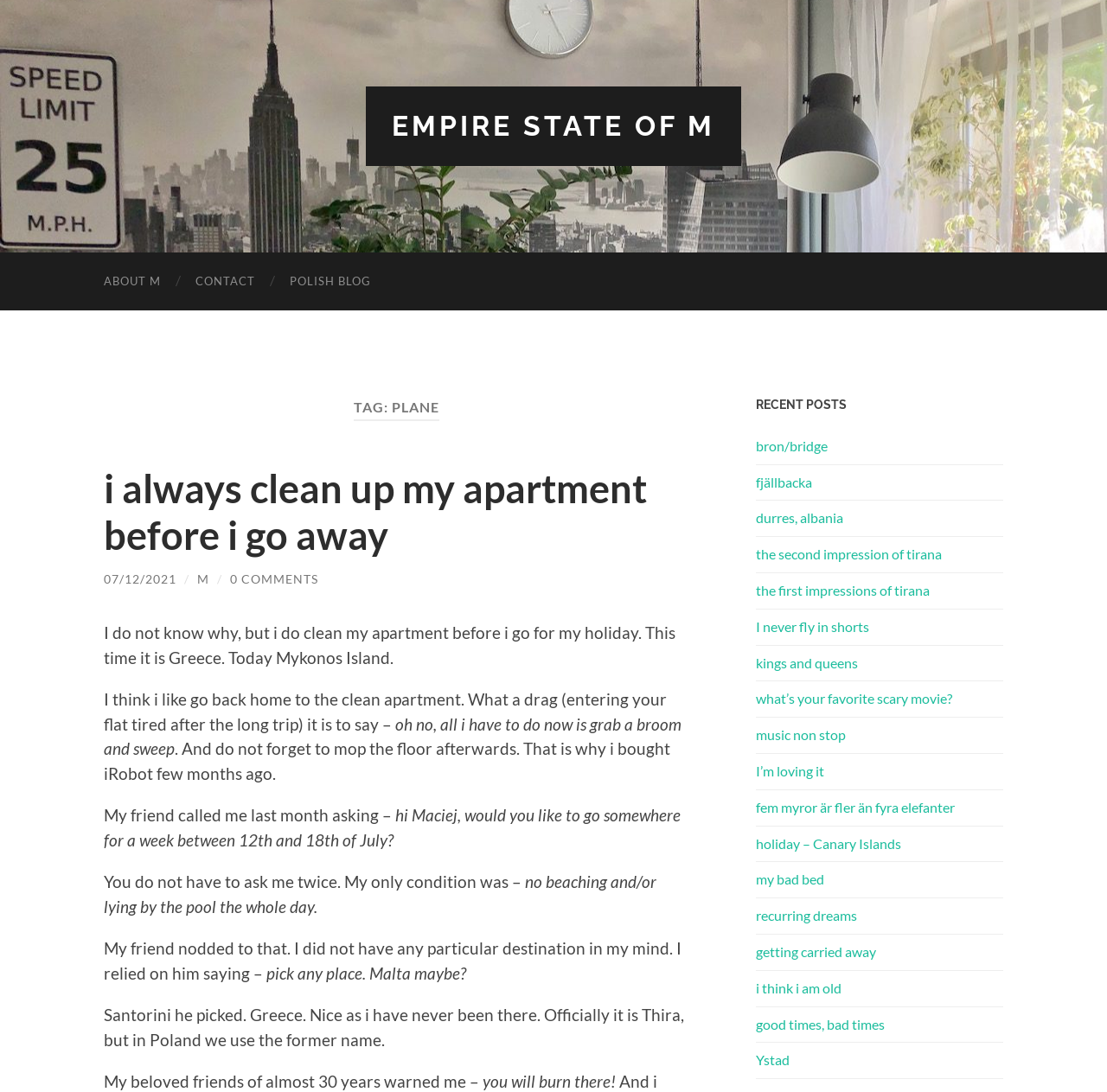Provide a thorough summary of the webpage.

This webpage appears to be a personal blog, with a focus on travel and personal experiences. At the top of the page, there are four links: "EMPIRE STATE OF M", "ABOUT M", "CONTACT", and "POLISH BLOG". Below these links, there is a header section with a title "TAG: PLANE" and a heading "i always clean up my apartment before i go away". 

The main content of the page is a blog post, which discusses the author's habit of cleaning their apartment before going on holiday. The post is divided into several paragraphs, with the author sharing their thoughts and experiences about cleaning, traveling, and their upcoming trip to Greece. The text is written in a conversational tone, with the author sharing personal anecdotes and opinions.

To the right of the blog post, there is a section titled "RECENT POSTS", which lists 20 links to other blog posts, each with a unique title. These titles suggest that the blog covers a range of topics, including travel, personal experiences, and opinions.

Overall, the webpage has a simple and clean layout, with a focus on the blog post and the list of recent posts. The text is easy to read, and the links are clearly organized and labeled.